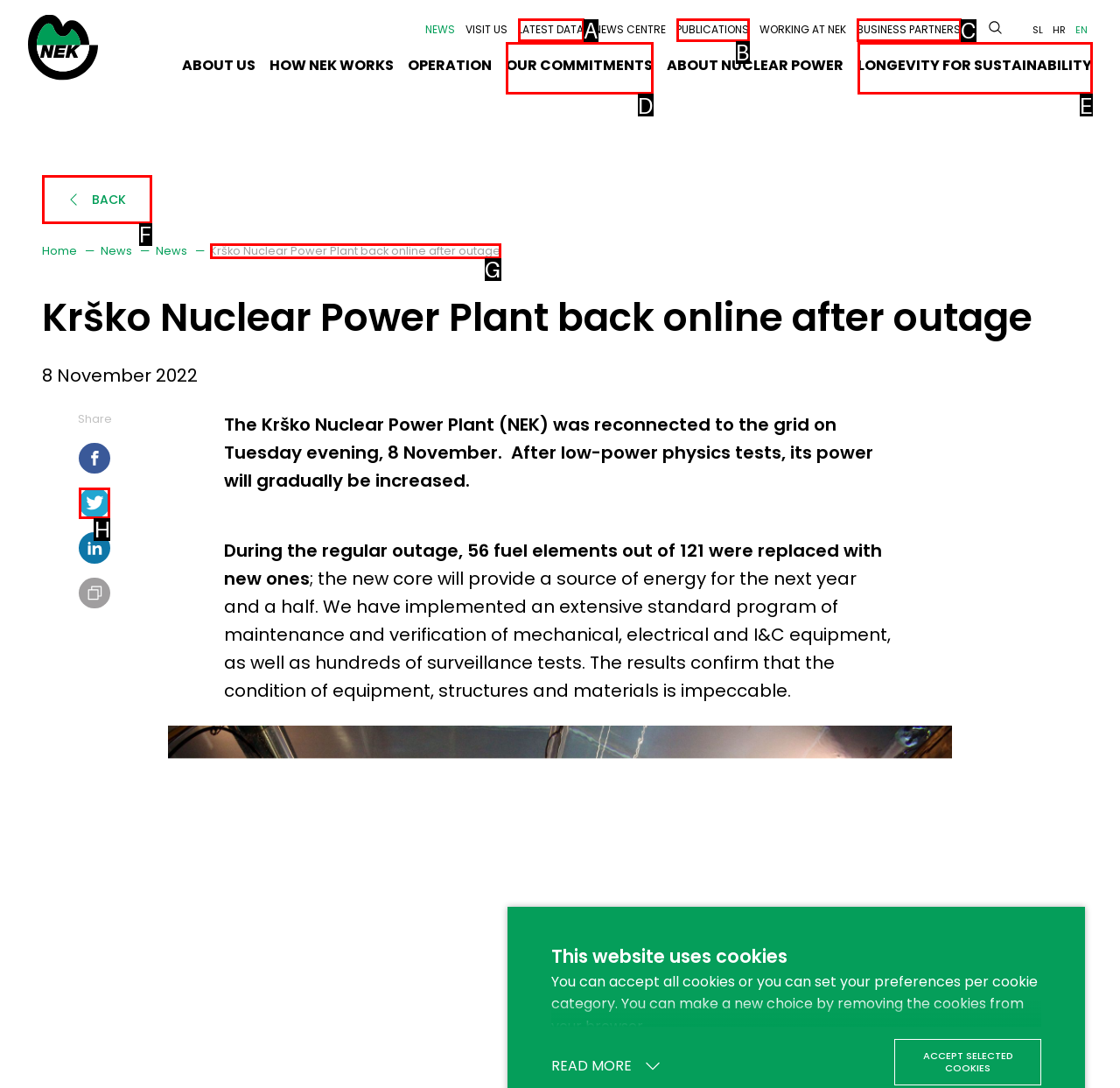Using the description: Latest data
Identify the letter of the corresponding UI element from the choices available.

A